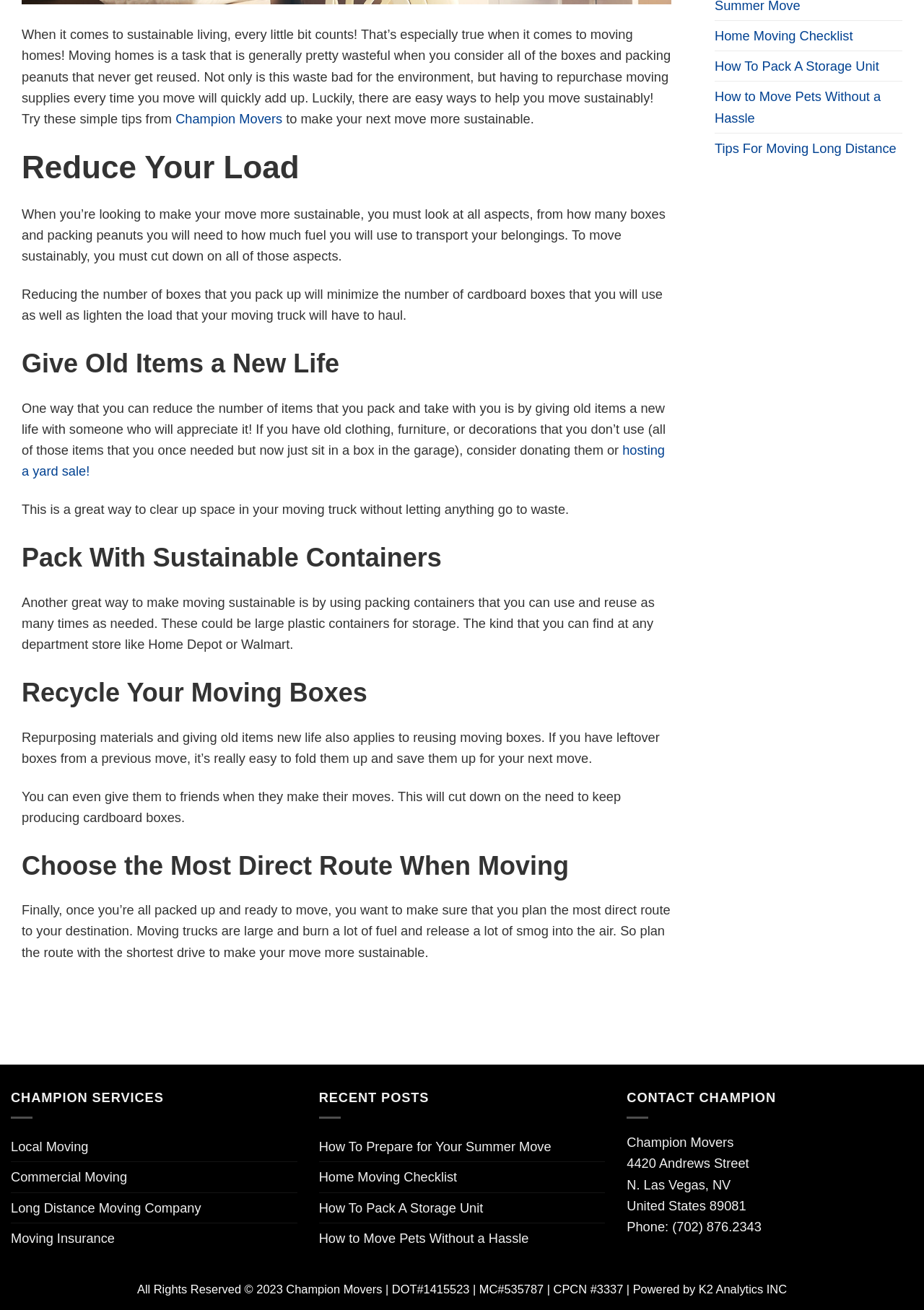Locate the bounding box of the UI element with the following description: "Long Distance Moving Company".

[0.012, 0.911, 0.218, 0.933]